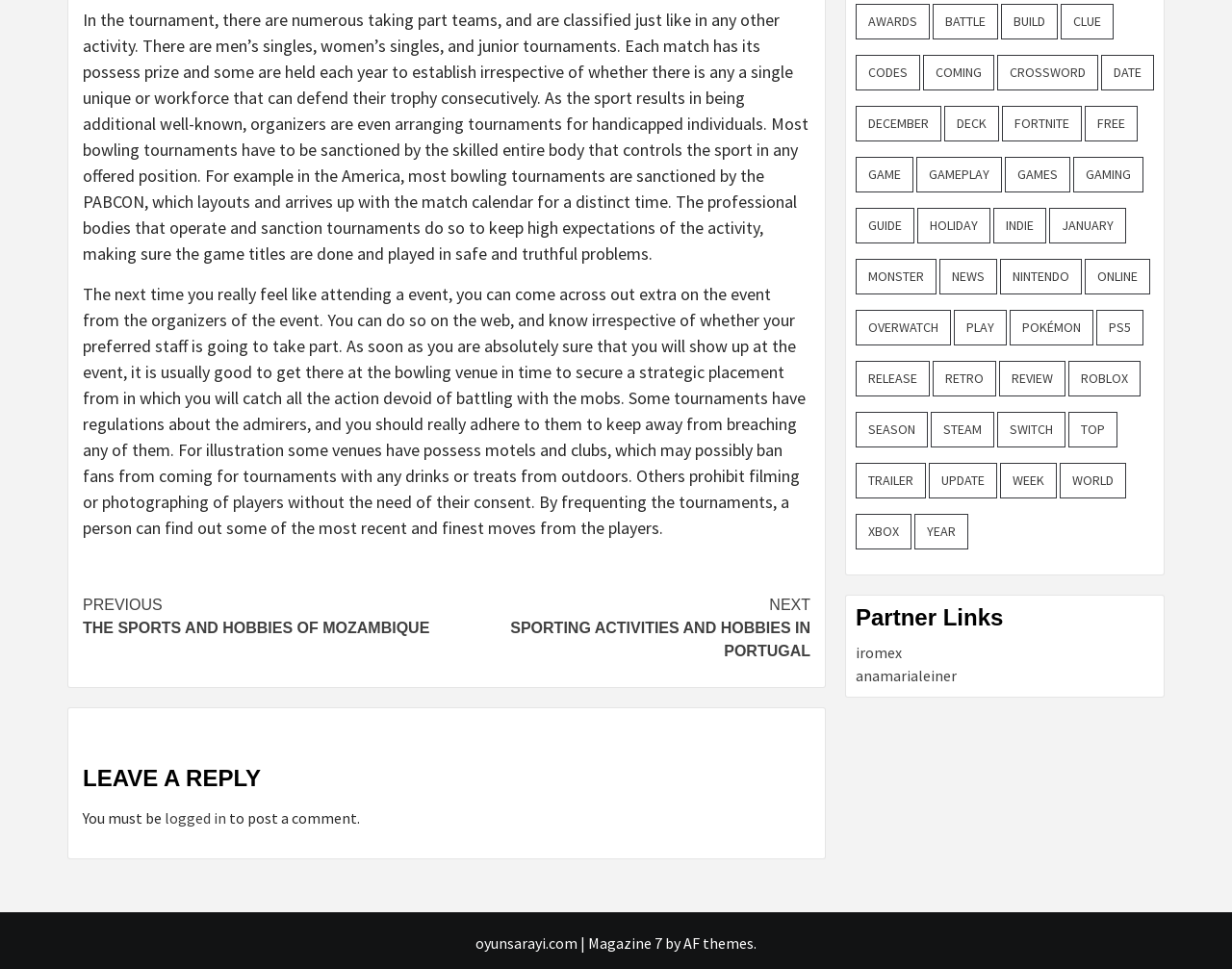Pinpoint the bounding box coordinates of the element to be clicked to execute the instruction: "Click on 'logged in'".

[0.134, 0.834, 0.184, 0.854]